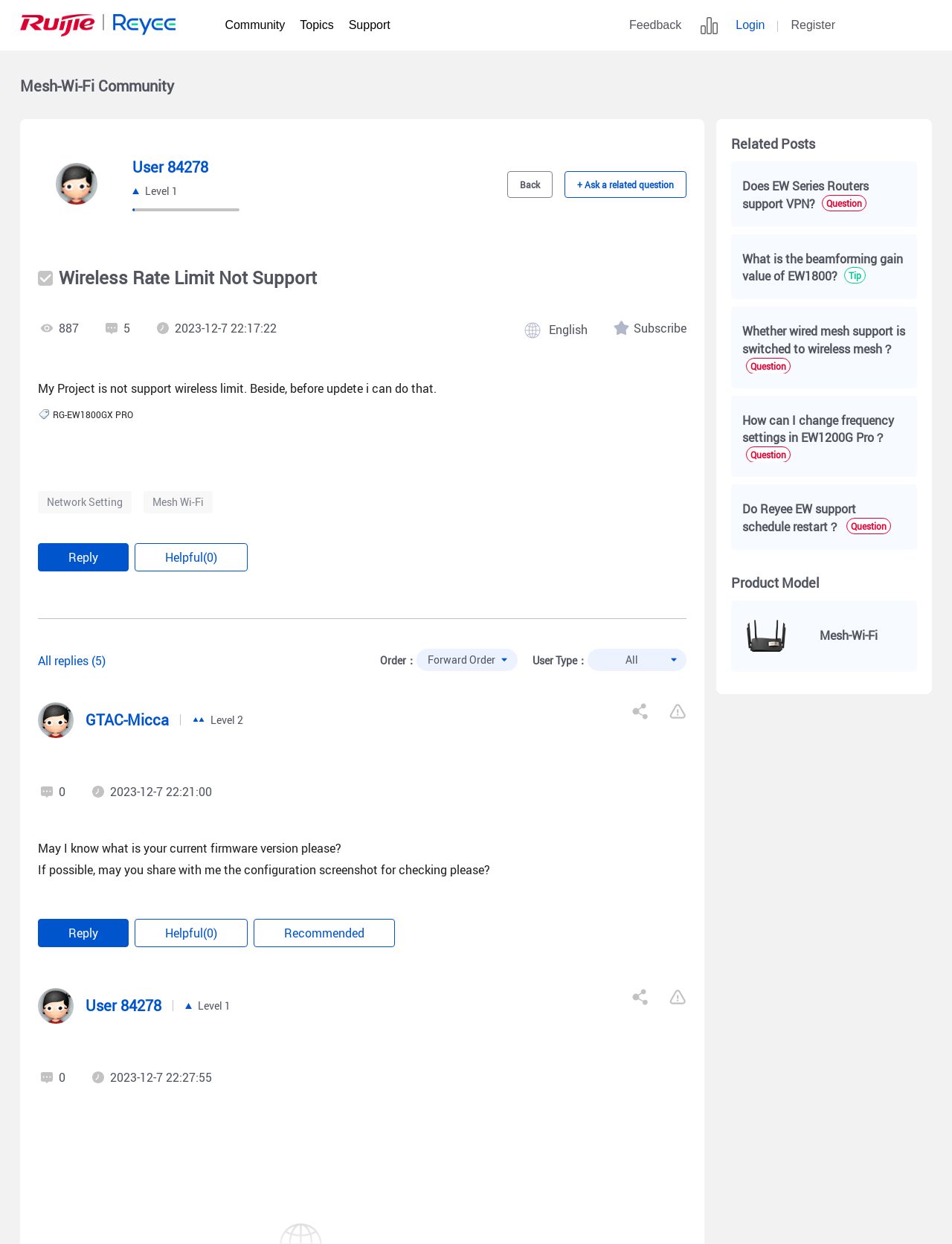Summarize the webpage with a detailed and informative caption.

This webpage appears to be a community forum discussion page, specifically focused on a topic related to wireless rate limiting not being supported. The page is divided into several sections.

At the top, there is a navigation bar with links to "Community", "Topics", "Support", "Feedback", "Login", and "Register". Below this, there is a section with a logo and a link to "Mesh-Wi-Fi Community".

The main content area is dominated by a discussion thread, which includes the original post and several replies. The original post is titled "Wireless Rate Limit Not Support" and has a description that reads "My Project is not support wireless limit. Beside, before updete i can do that." This post is accompanied by several replies, each with a username, timestamp, and content. The replies are nested, indicating a conversation thread.

To the right of the discussion thread, there is a sidebar with several sections. The top section displays information about the user who started the discussion, including their username, level, and a link to their profile. Below this, there are links to "Subscribe" and a dropdown menu for sorting replies.

Further down the page, there is a section titled "Related Posts" that lists several related discussion topics, each with a title, timestamp, and link to the full discussion.

Throughout the page, there are several images, including logos, icons, and user avatars. The layout is clean and organized, making it easy to follow the discussion thread and navigate the page.